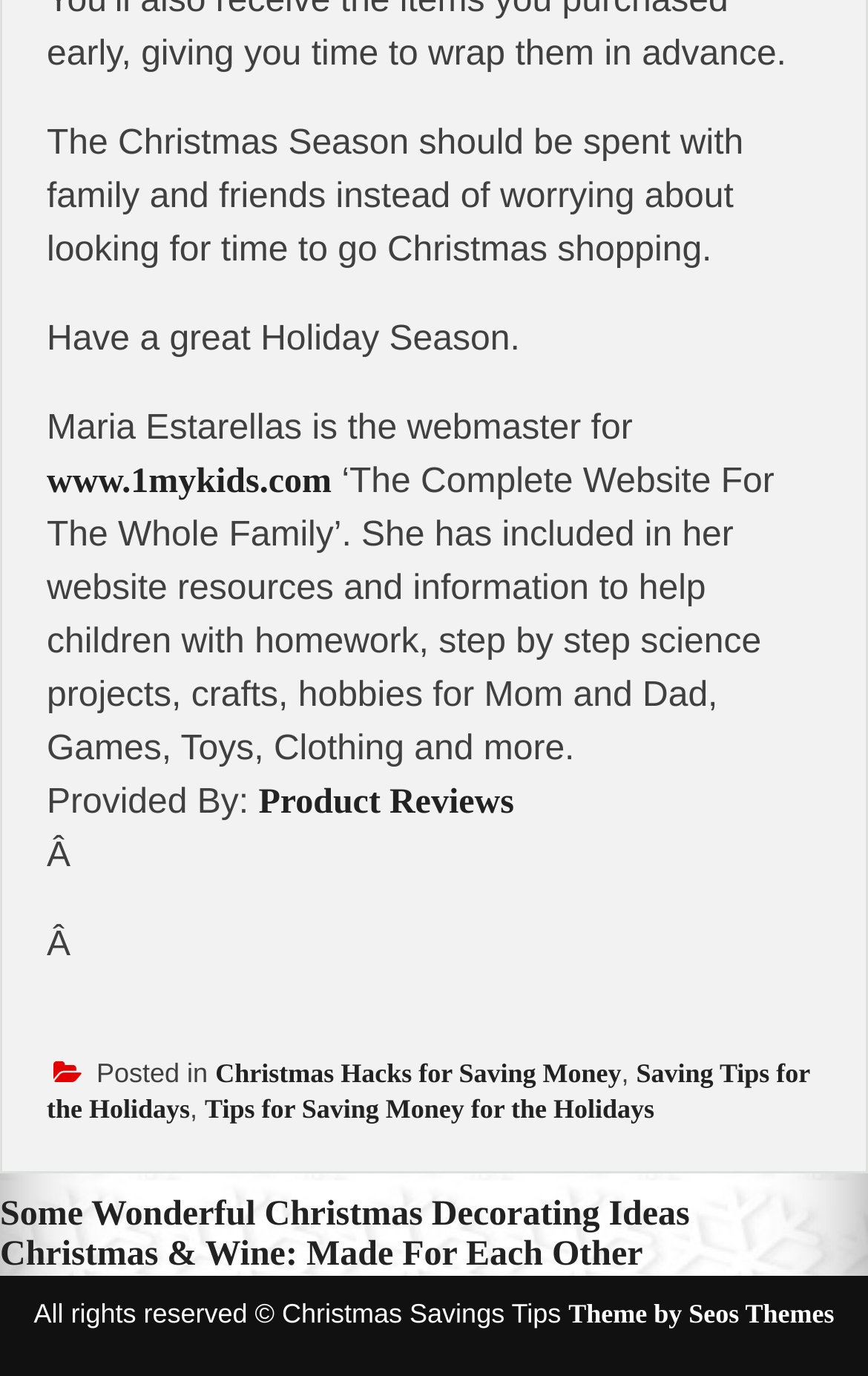What is the name of the website provided by Maria Estarellas?
Please provide a single word or phrase answer based on the image.

www.1mykids.com